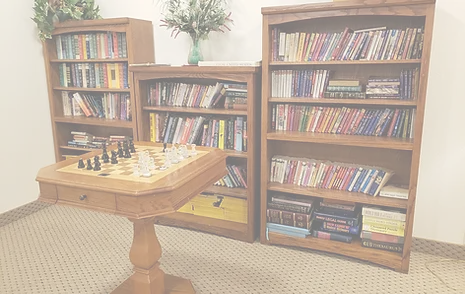What is the color of the carpet?
Refer to the image and provide a detailed answer to the question.

The caption describes the carpet as soft, which implies a warm and calming tone, but does not specify a specific color.